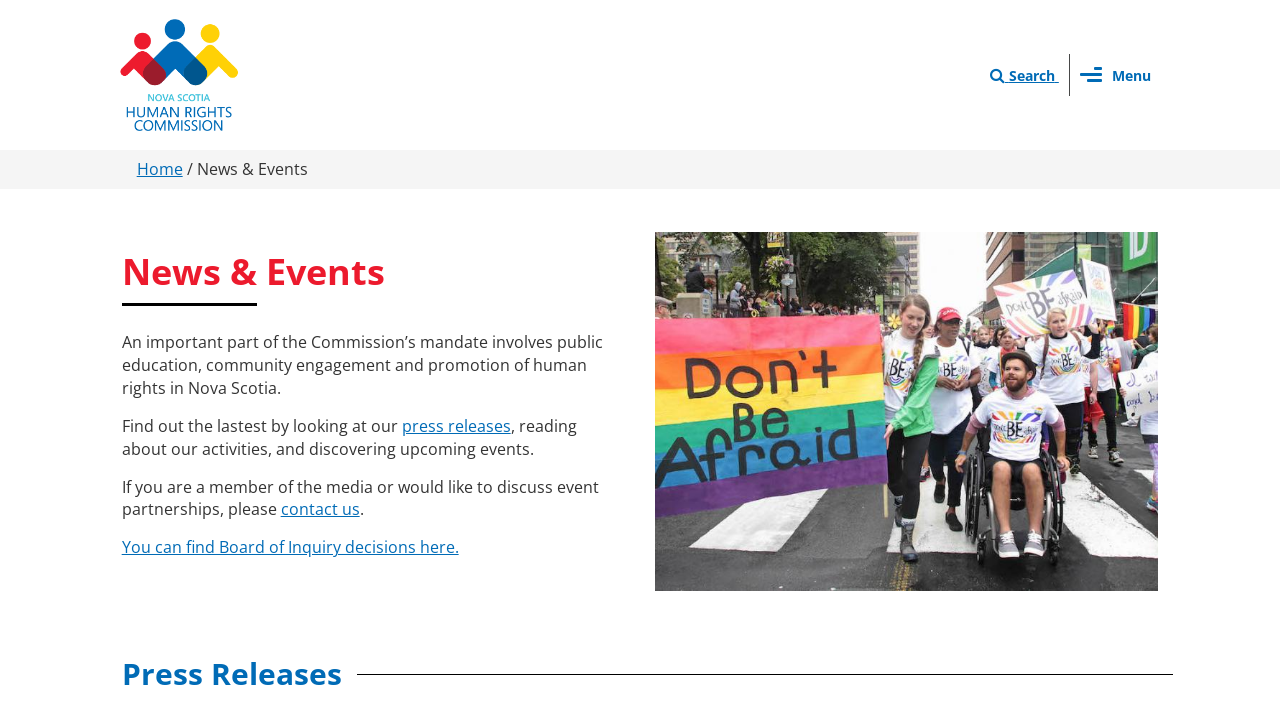Answer the question in a single word or phrase:
What can be found in the press releases?

Latest news